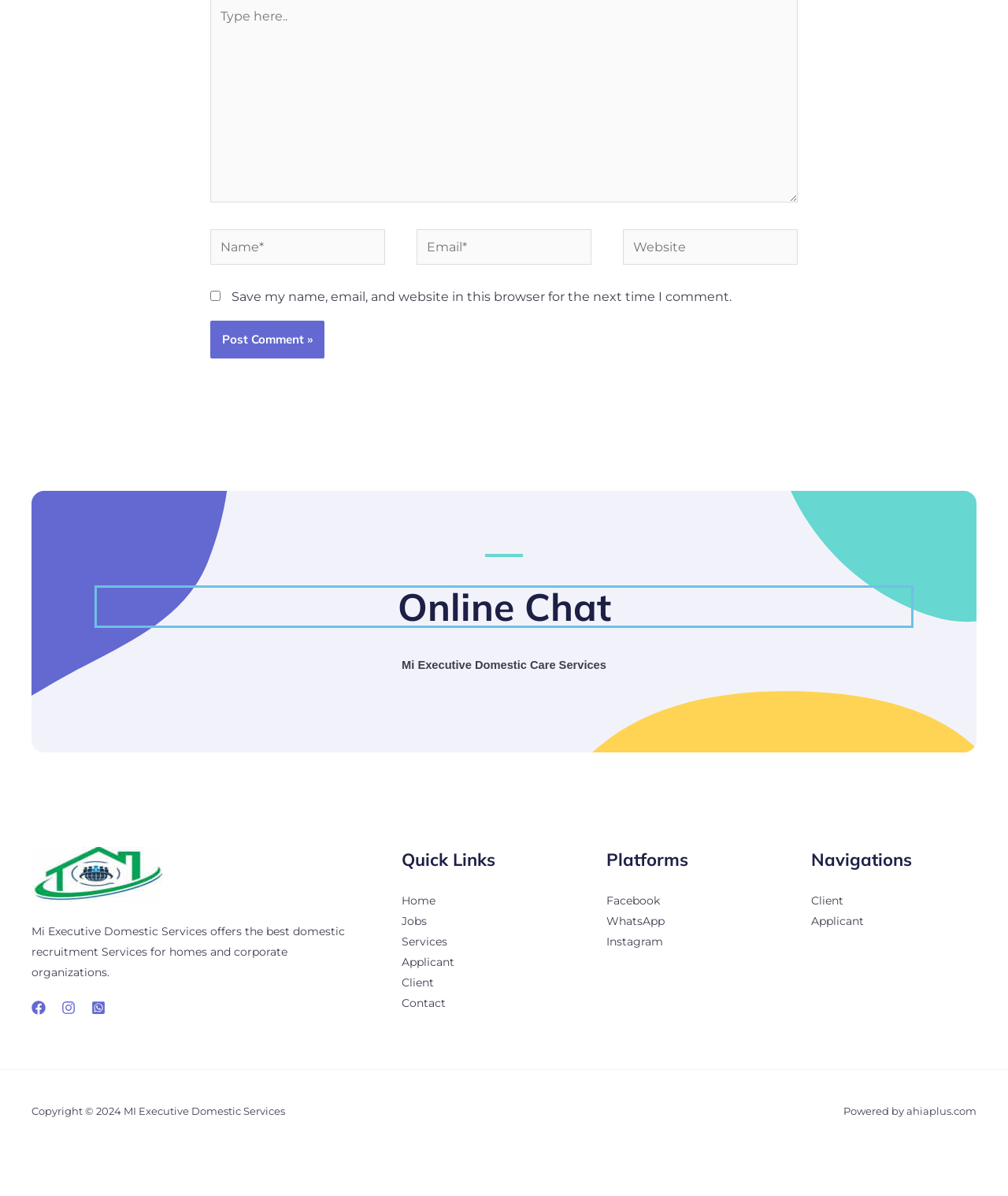What is the name of the company?
Use the screenshot to answer the question with a single word or phrase.

Mi Executive Domestic Services